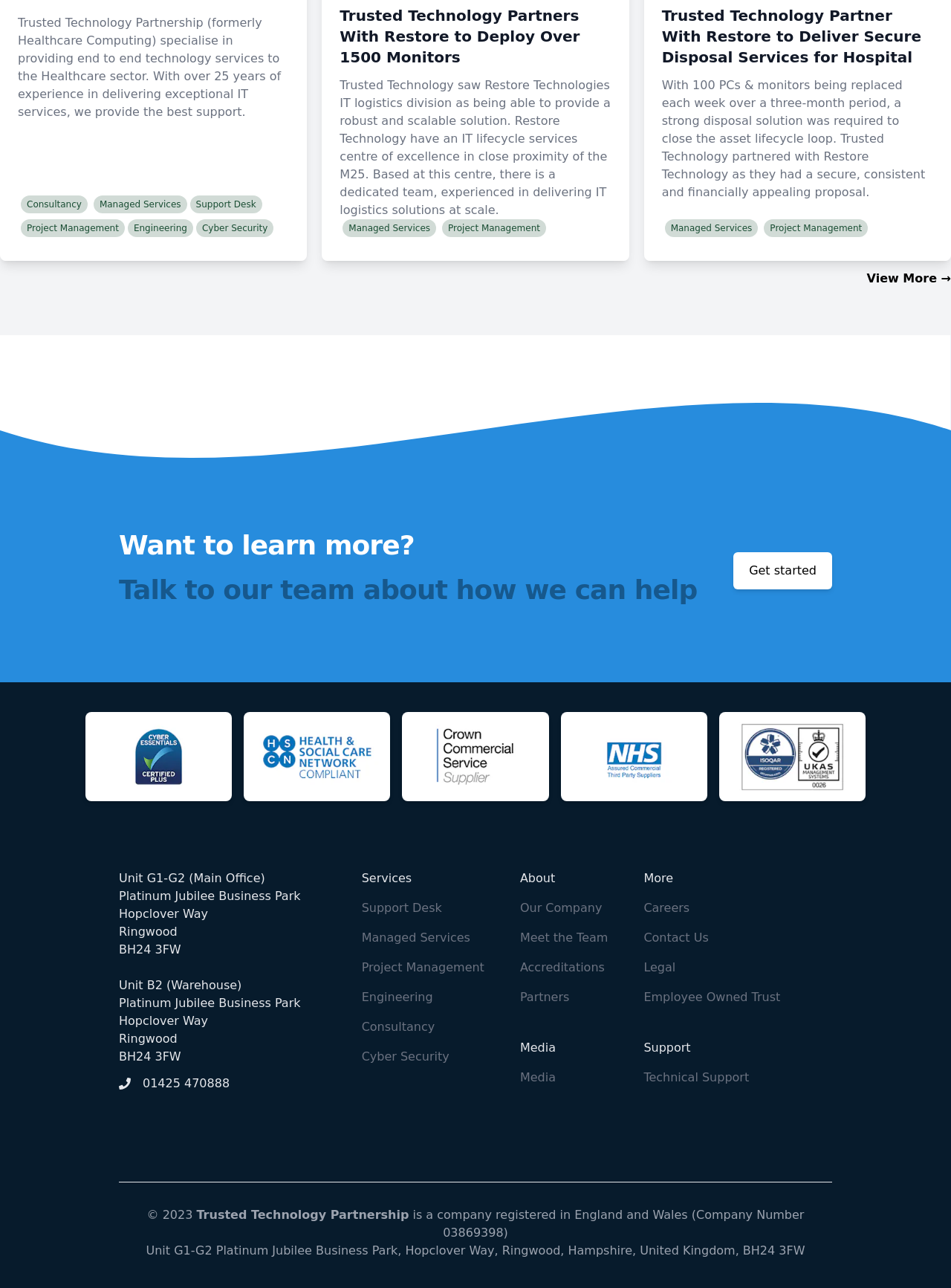Extract the bounding box coordinates of the UI element described by: "Technical Support". The coordinates should include four float numbers ranging from 0 to 1, e.g., [left, top, right, bottom].

[0.677, 0.83, 0.788, 0.841]